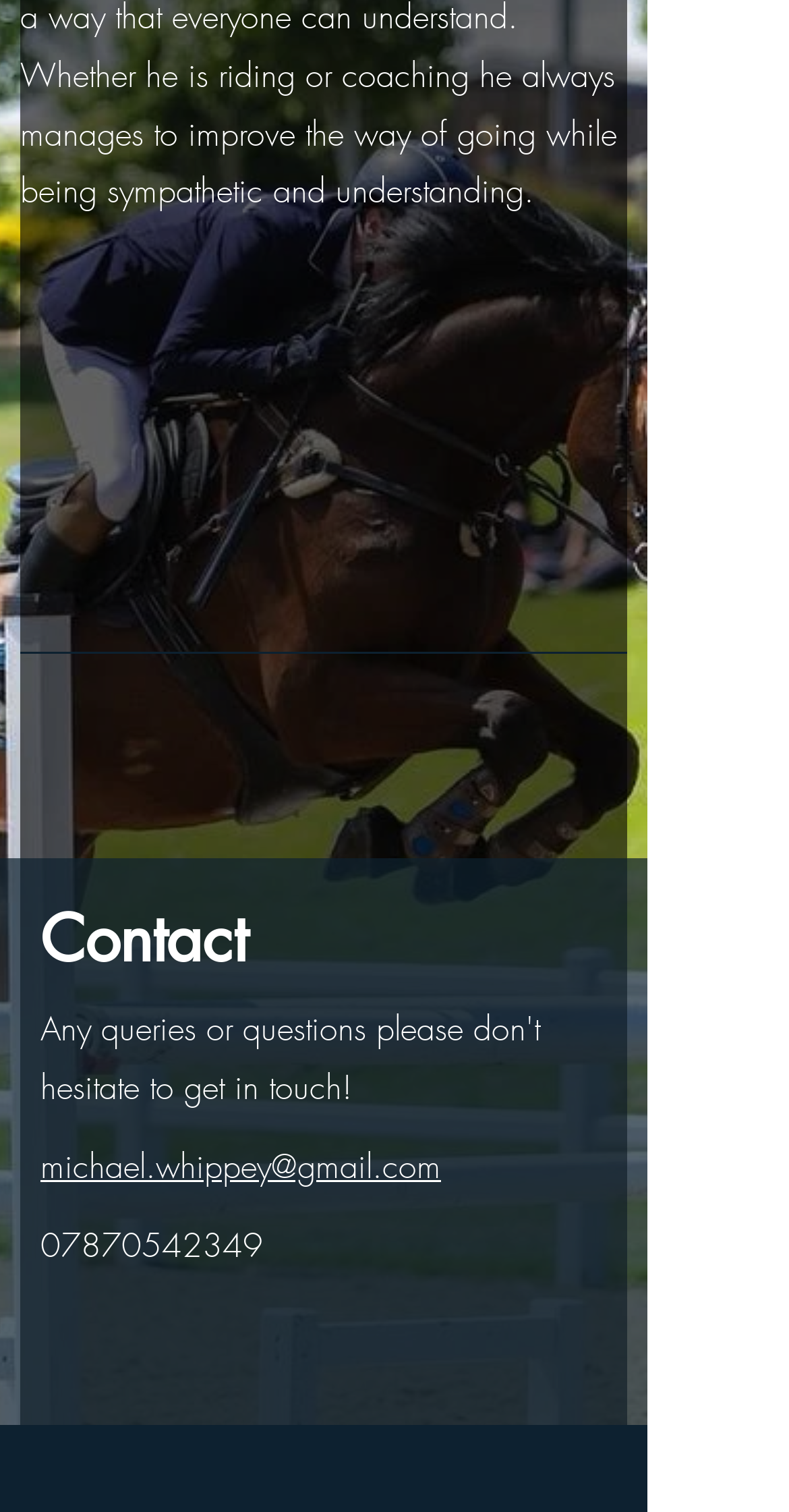What is the phone number?
Look at the image and answer with only one word or phrase.

07870542349